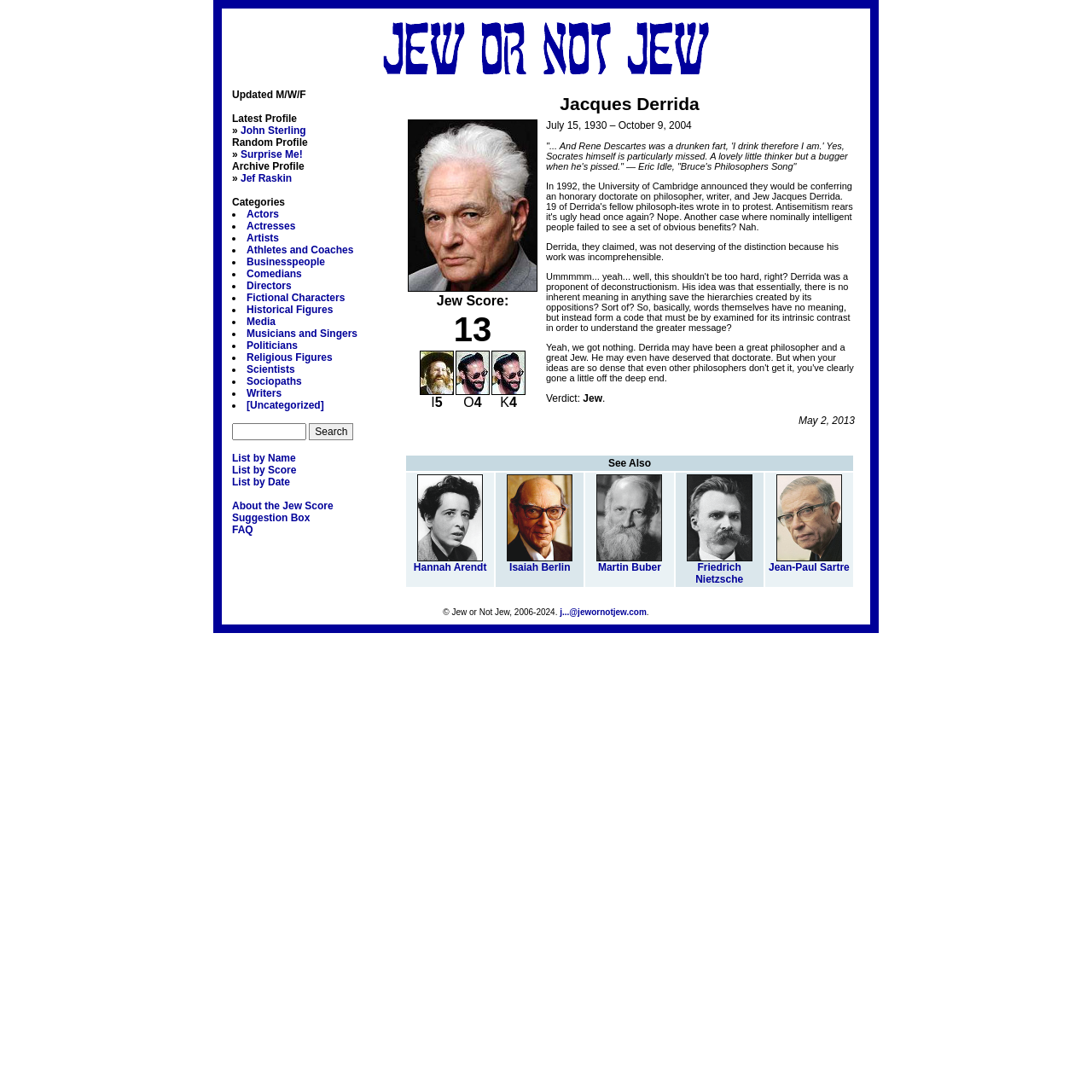Bounding box coordinates are to be given in the format (top-left x, top-left y, bottom-right x, bottom-right y). All values must be floating point numbers between 0 and 1. Provide the bounding box coordinate for the UI element described as: Sociopaths

[0.226, 0.344, 0.276, 0.355]